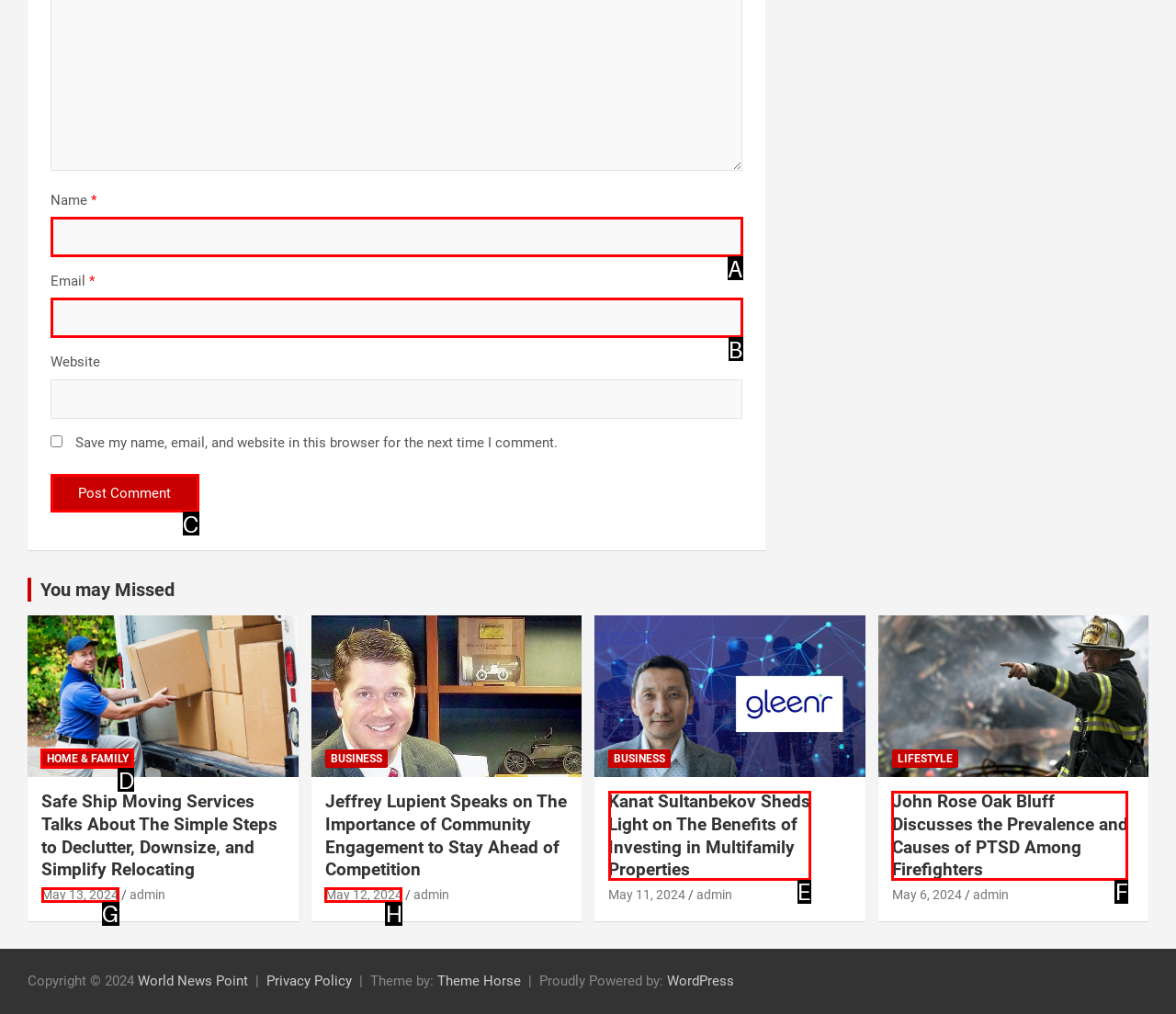Identify the correct choice to execute this task: Click on the 'Divorcedmoms' link
Respond with the letter corresponding to the right option from the available choices.

None